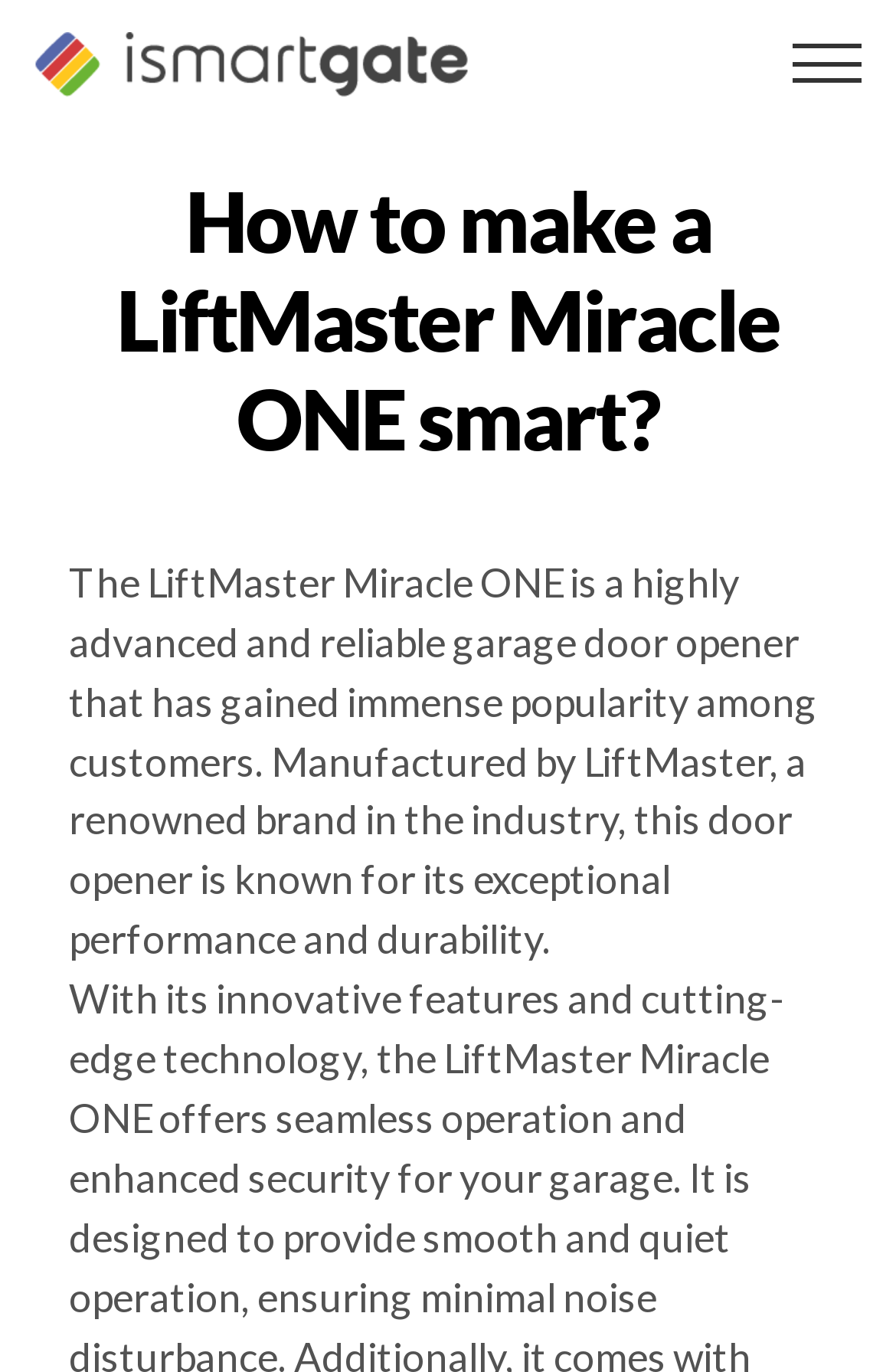Respond with a single word or phrase for the following question: 
What is the topic of the main content on the webpage?

How to make a LiftMaster Miracle ONE smart